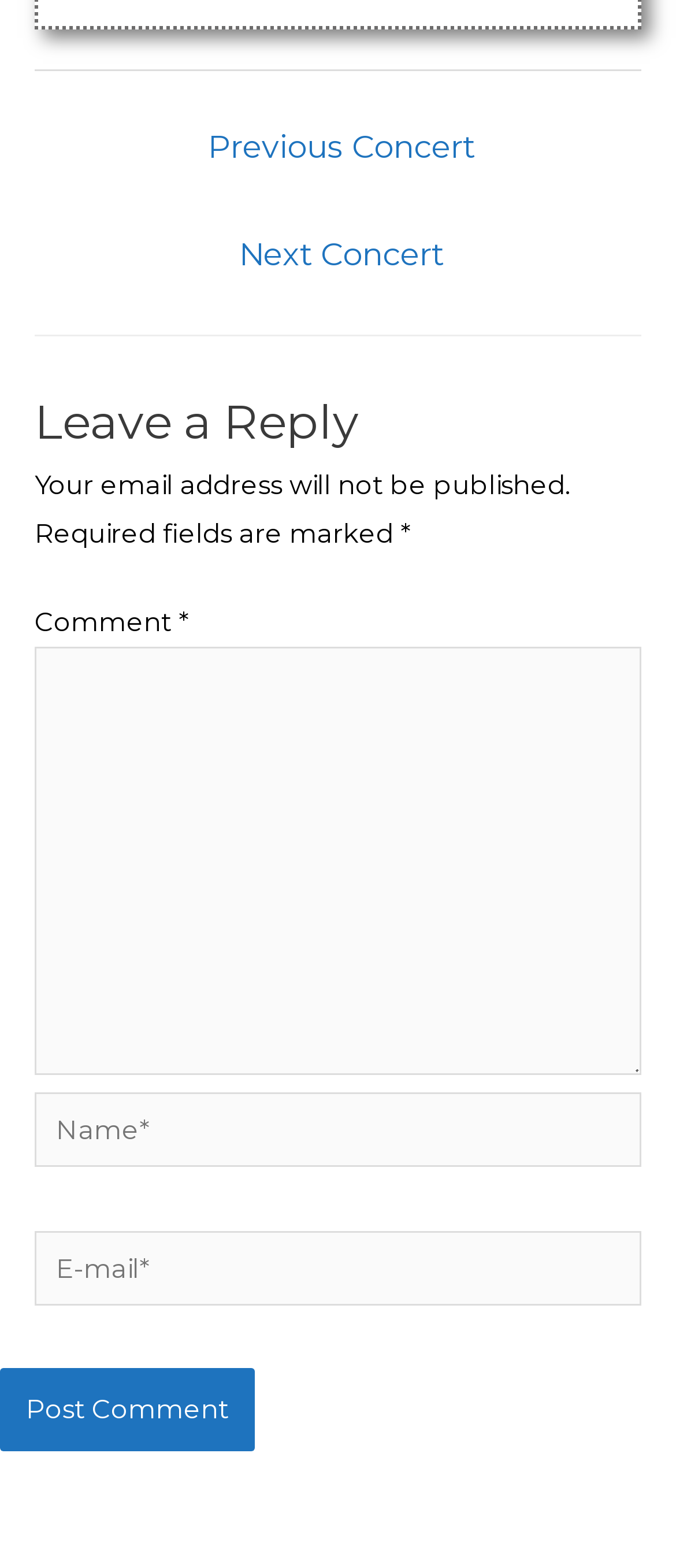Given the element description, predict the bounding box coordinates in the format (top-left x, top-left y, bottom-right x, bottom-right y). Make sure all values are between 0 and 1. Here is the element description: parent_node: Comment * name="h1be4c7513"

[0.051, 0.412, 0.949, 0.685]